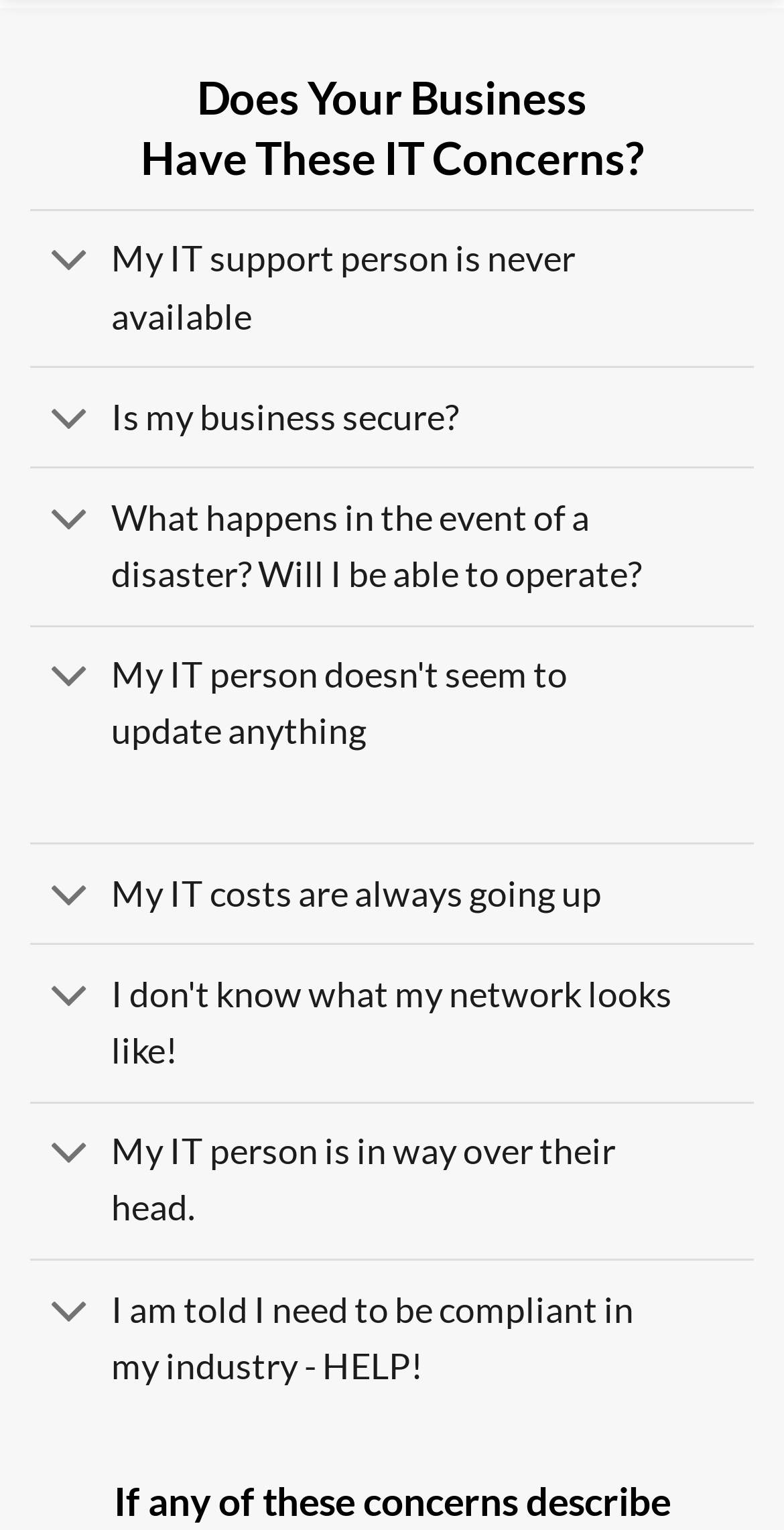Identify the bounding box coordinates for the region to click in order to carry out this instruction: "Toggle 'My IT person doesn't seem to update anything'". Provide the coordinates using four float numbers between 0 and 1, formatted as [left, top, right, bottom].

[0.038, 0.408, 0.962, 0.511]